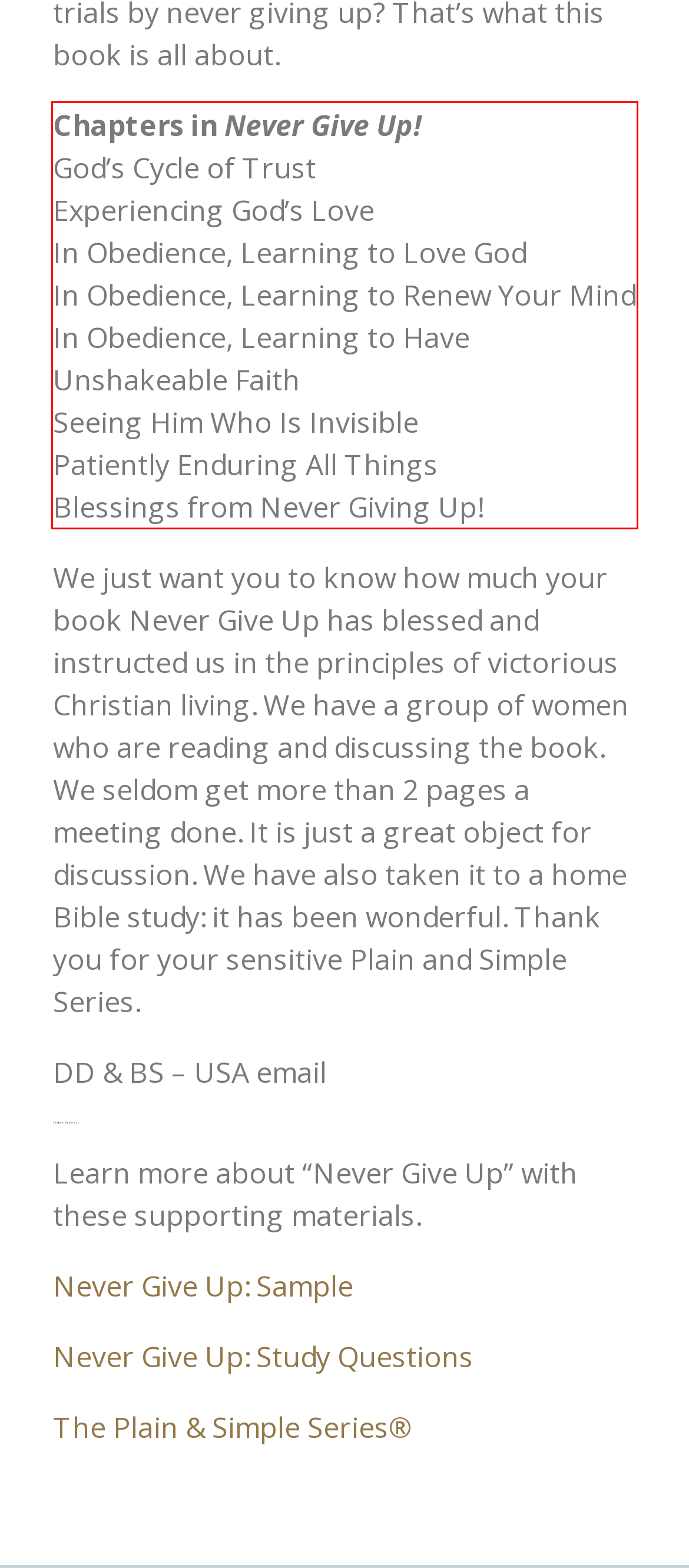Analyze the red bounding box in the provided webpage screenshot and generate the text content contained within.

Chapters in Never Give Up! God’s Cycle of Trust Experiencing God’s Love In Obedience, Learning to Love God In Obedience, Learning to Renew Your Mind In Obedience, Learning to Have Unshakeable Faith Seeing Him Who Is Invisible Patiently Enduring All Things Blessings from Never Giving Up!